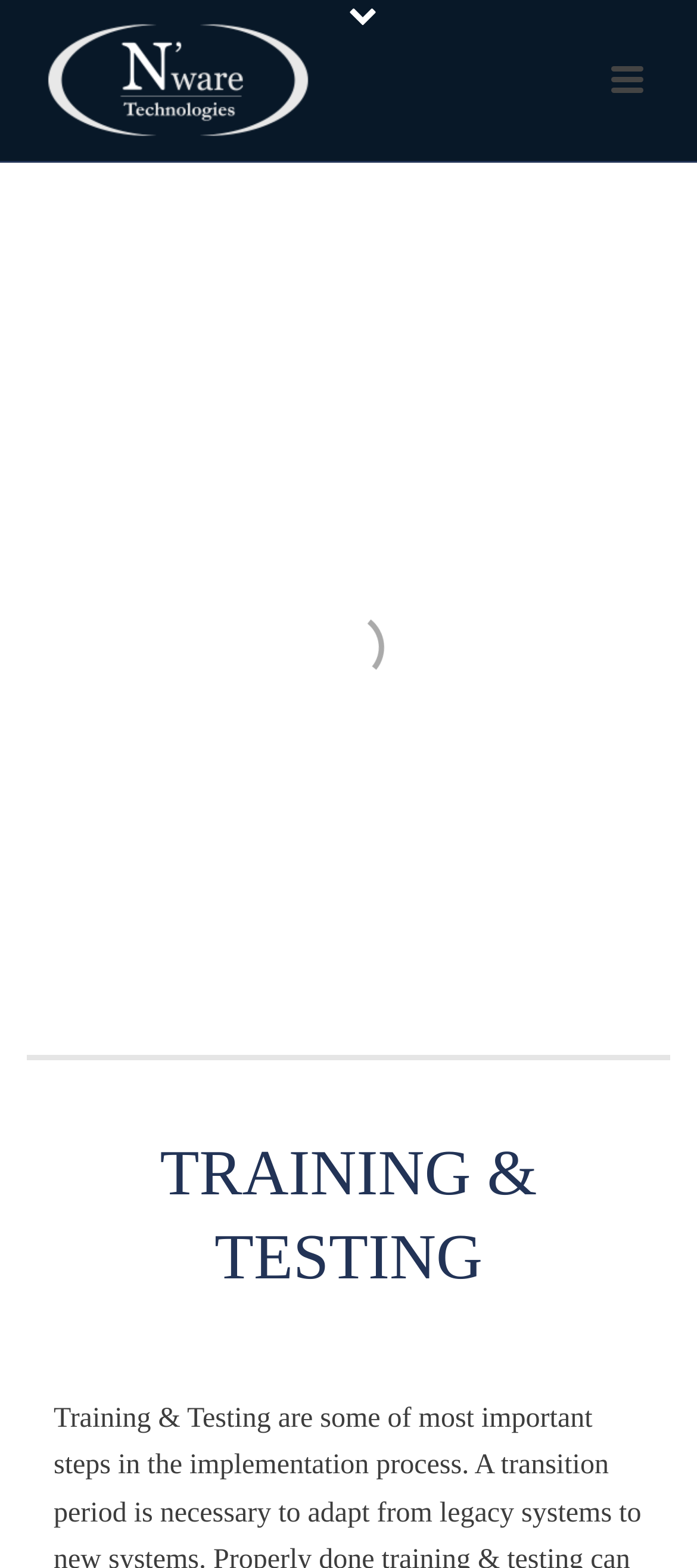What is the position of the link on the webpage?
Refer to the image and respond with a one-word or short-phrase answer.

Bottom right